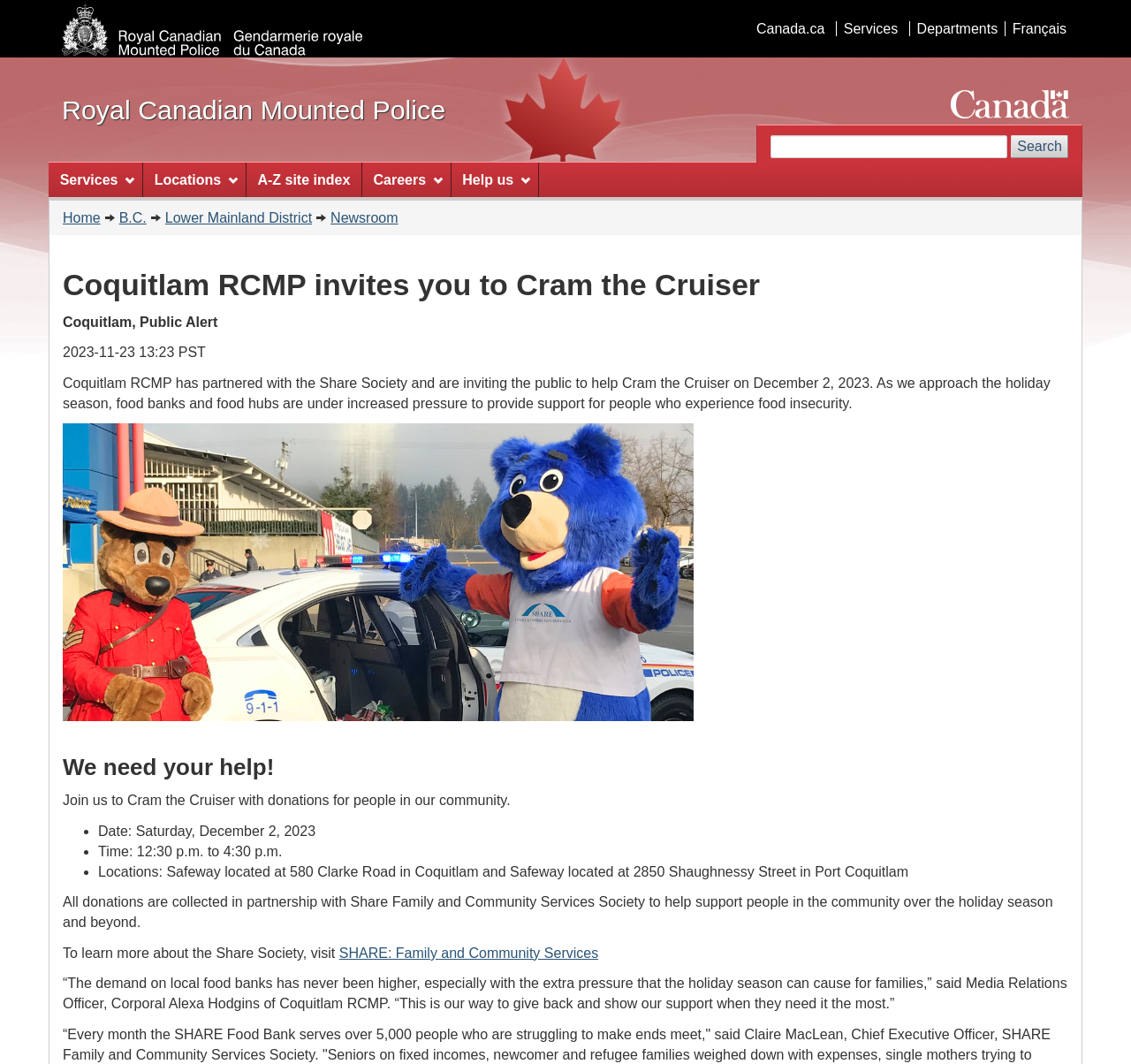Using the description: "Subscribe!", determine the UI element's bounding box coordinates. Ensure the coordinates are in the format of four float numbers between 0 and 1, i.e., [left, top, right, bottom].

None